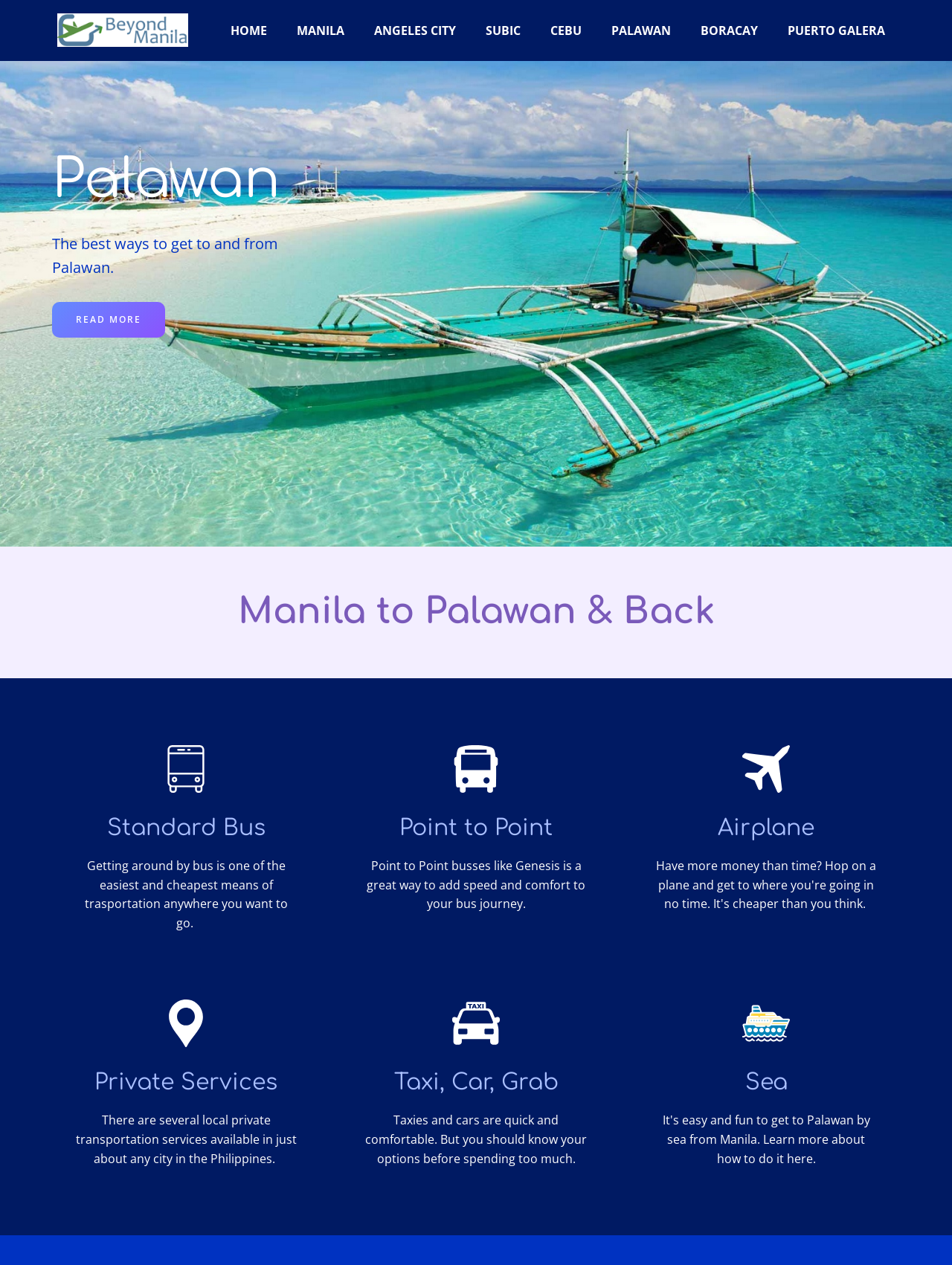Determine the bounding box coordinates for the element that should be clicked to follow this instruction: "Click on HOME link". The coordinates should be given as four float numbers between 0 and 1, in the format [left, top, right, bottom].

[0.227, 0.014, 0.296, 0.035]